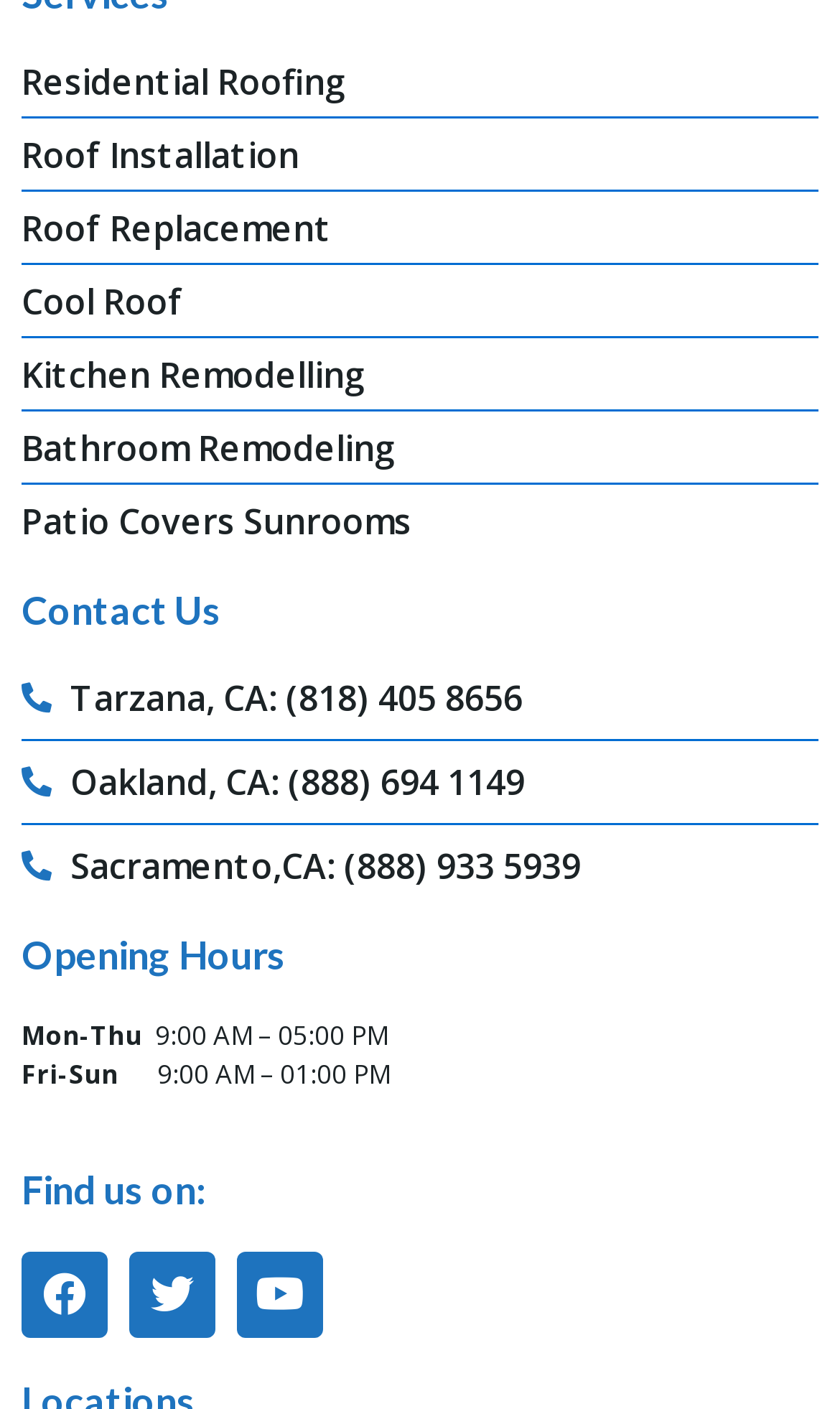Extract the bounding box coordinates for the described element: "Bathroom Remodeling". The coordinates should be represented as four float numbers between 0 and 1: [left, top, right, bottom].

[0.026, 0.3, 0.974, 0.337]